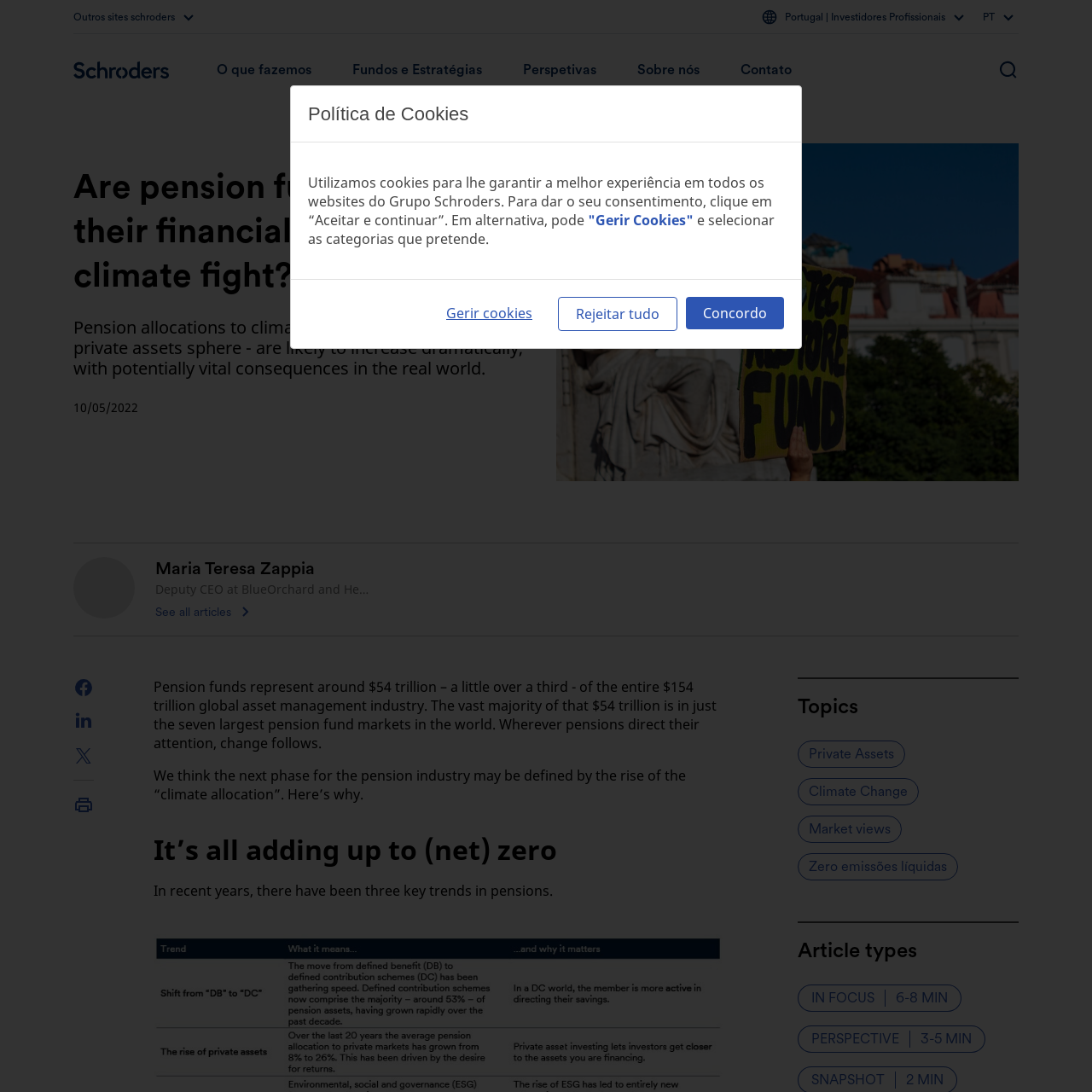Kindly provide the bounding box coordinates of the section you need to click on to fulfill the given instruction: "Click the 'O que fazemos' button".

[0.199, 0.031, 0.285, 0.097]